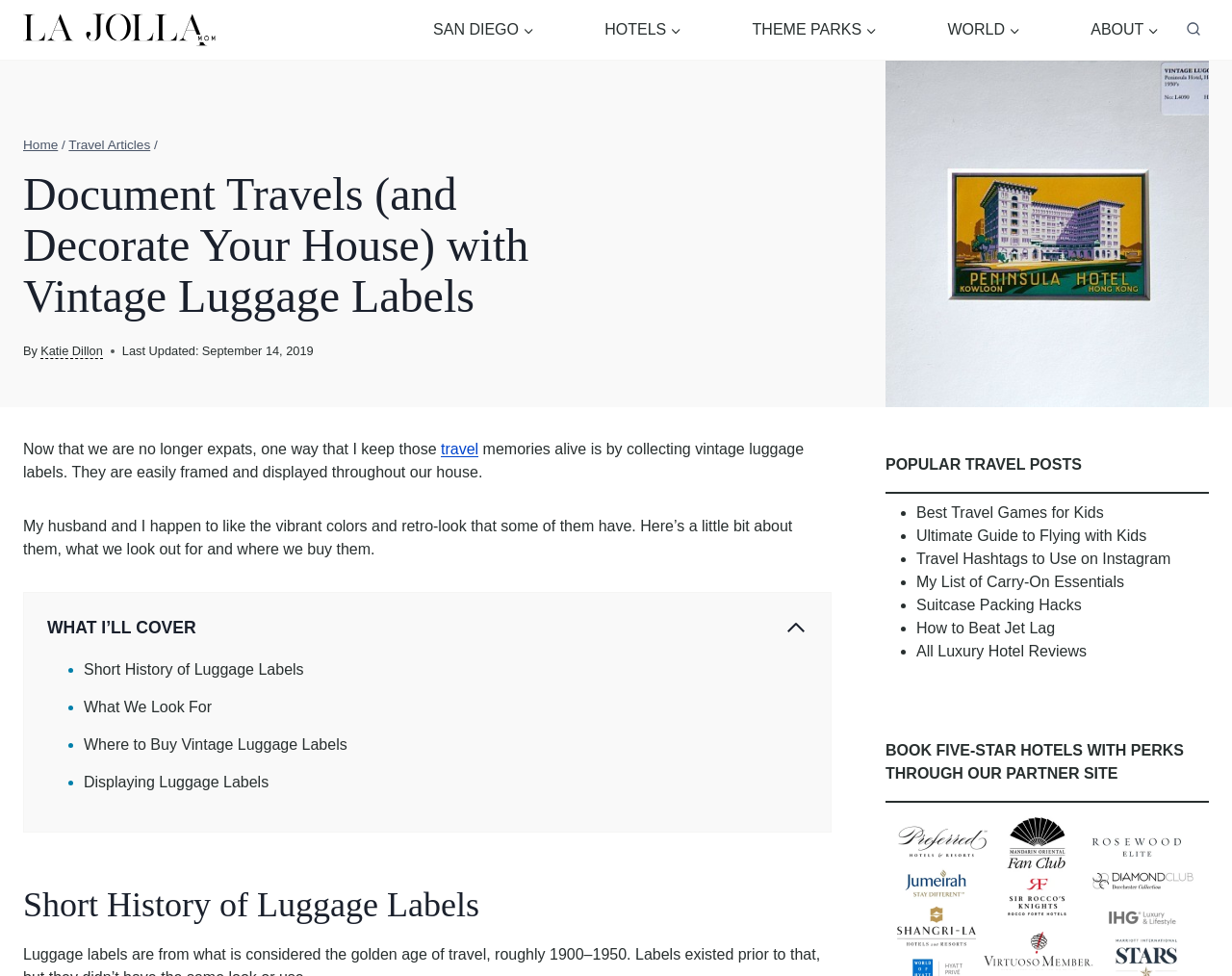Identify the coordinates of the bounding box for the element that must be clicked to accomplish the instruction: "Explore popular travel posts".

[0.719, 0.467, 0.878, 0.484]